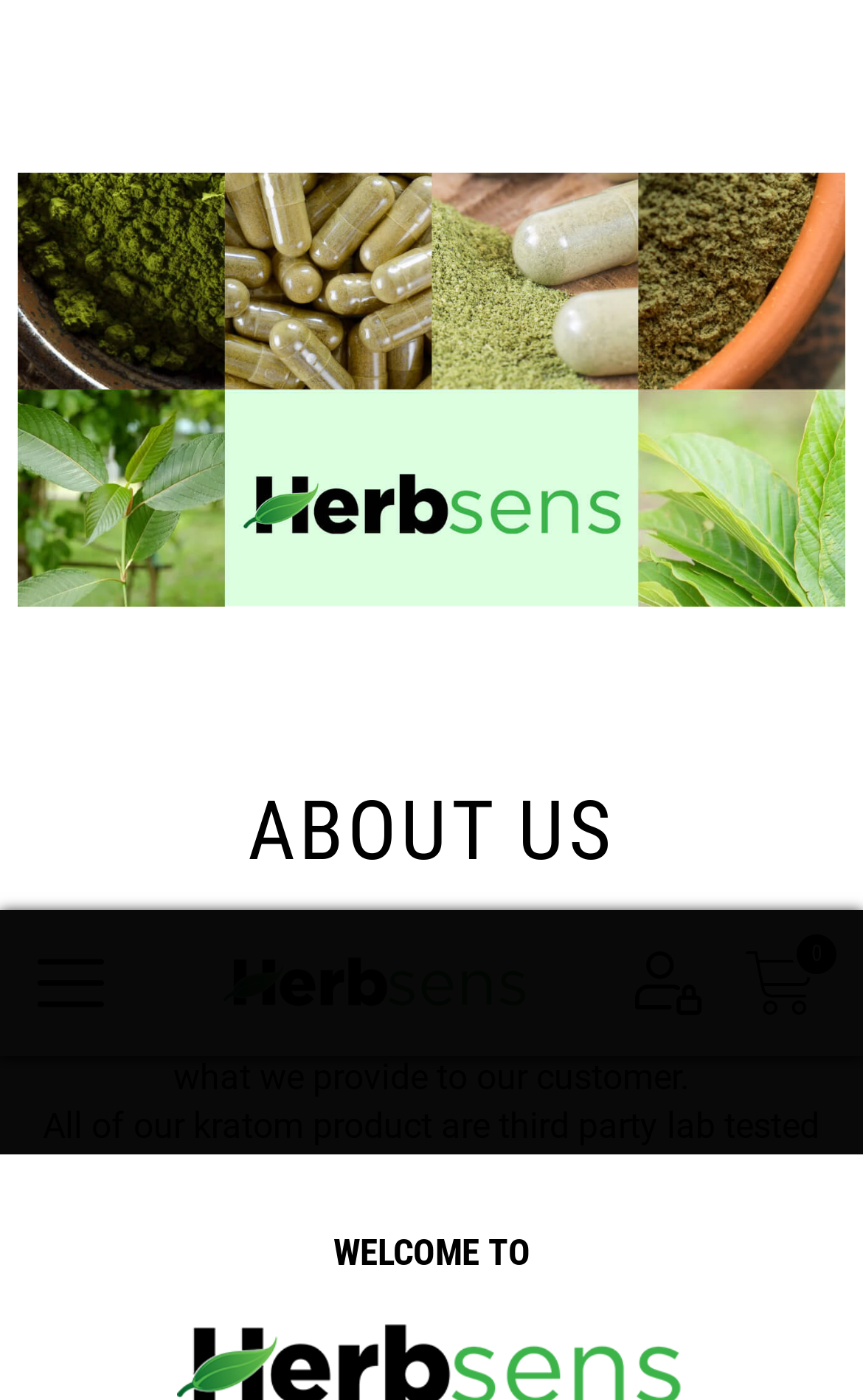What is the disclaimer about the company's products?
Refer to the image and provide a detailed answer to the question.

The company's disclaimer states that the statements made about its products are not evaluated by the FDA, and the company does not intend to endorse the usage of its products nor misguide its users, as stated in the sentence 'Statements made about Herbsens Kratom products are not evaluated by FDA. Herbsens Kratom does. Not intend to endorse usage of product nor misguide its users.'